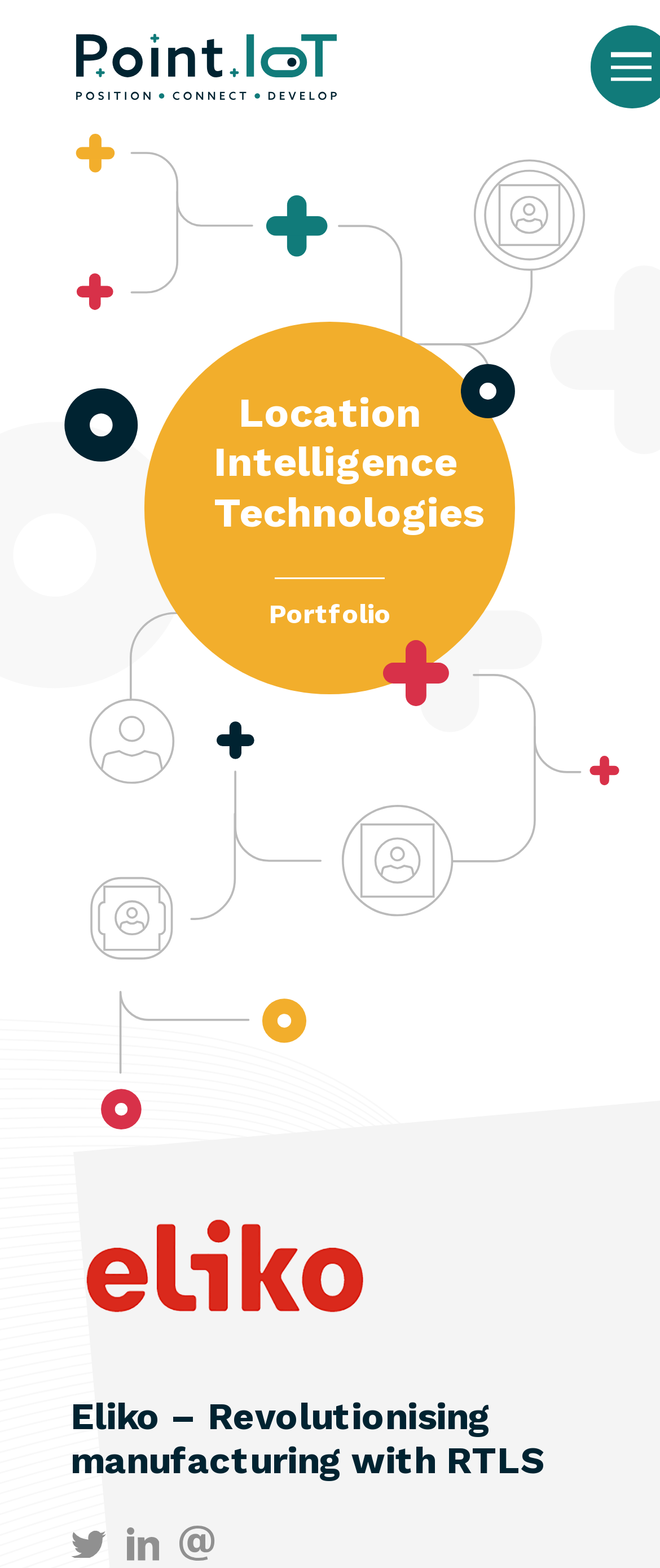Analyze the image and give a detailed response to the question:
What is the name of the company being described?

I found a heading element with the text 'Eliko – Revolutionising manufacturing with RTLS' on the webpage, which suggests that Eliko is the company being described.